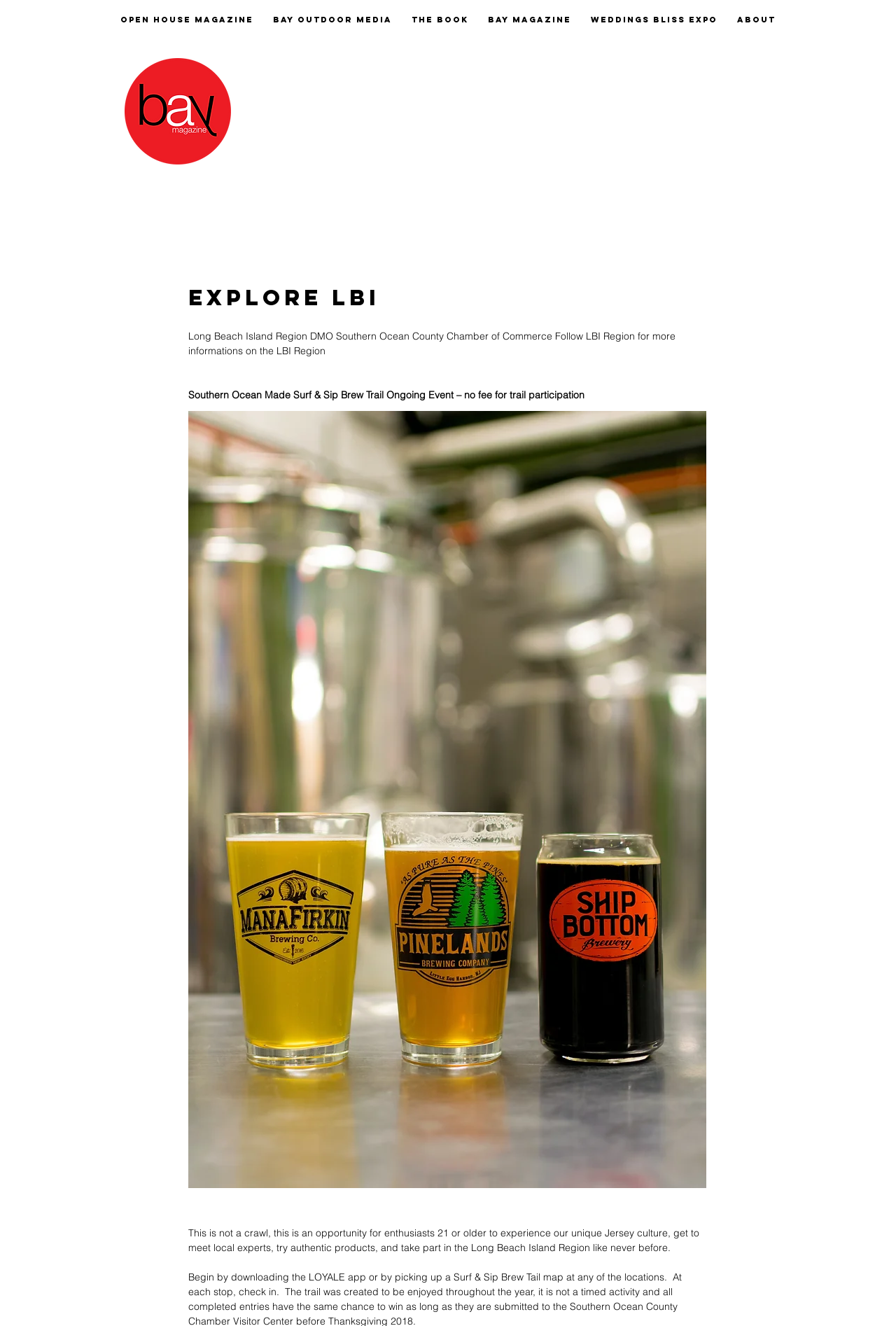What is the purpose of the Surf & Sip Brew Trail?
Can you offer a detailed and complete answer to this question?

I deduced this answer by analyzing the StaticText element with the text 'This is not a crawl, this is an opportunity for enthusiasts 21 or older to experience our unique Jersey culture...' which implies that the purpose of the Surf & Sip Brew Trail is to experience Jersey culture.